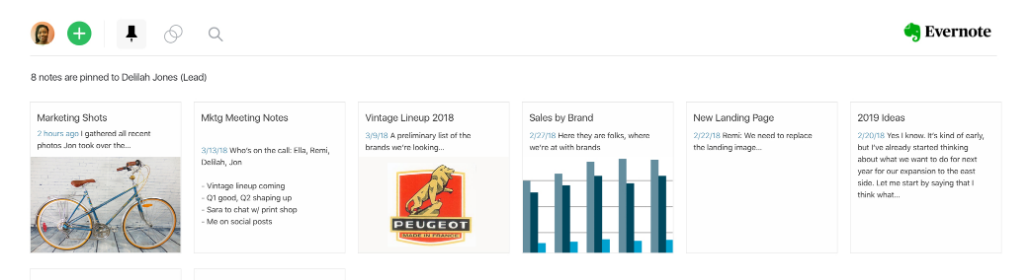Please use the details from the image to answer the following question comprehensively:
What is the purpose of the Evernote for Salesforce app?

The caption states that the application is designed to streamline note management within Salesforce, implying that the app's primary function is to organize and manage notes efficiently.